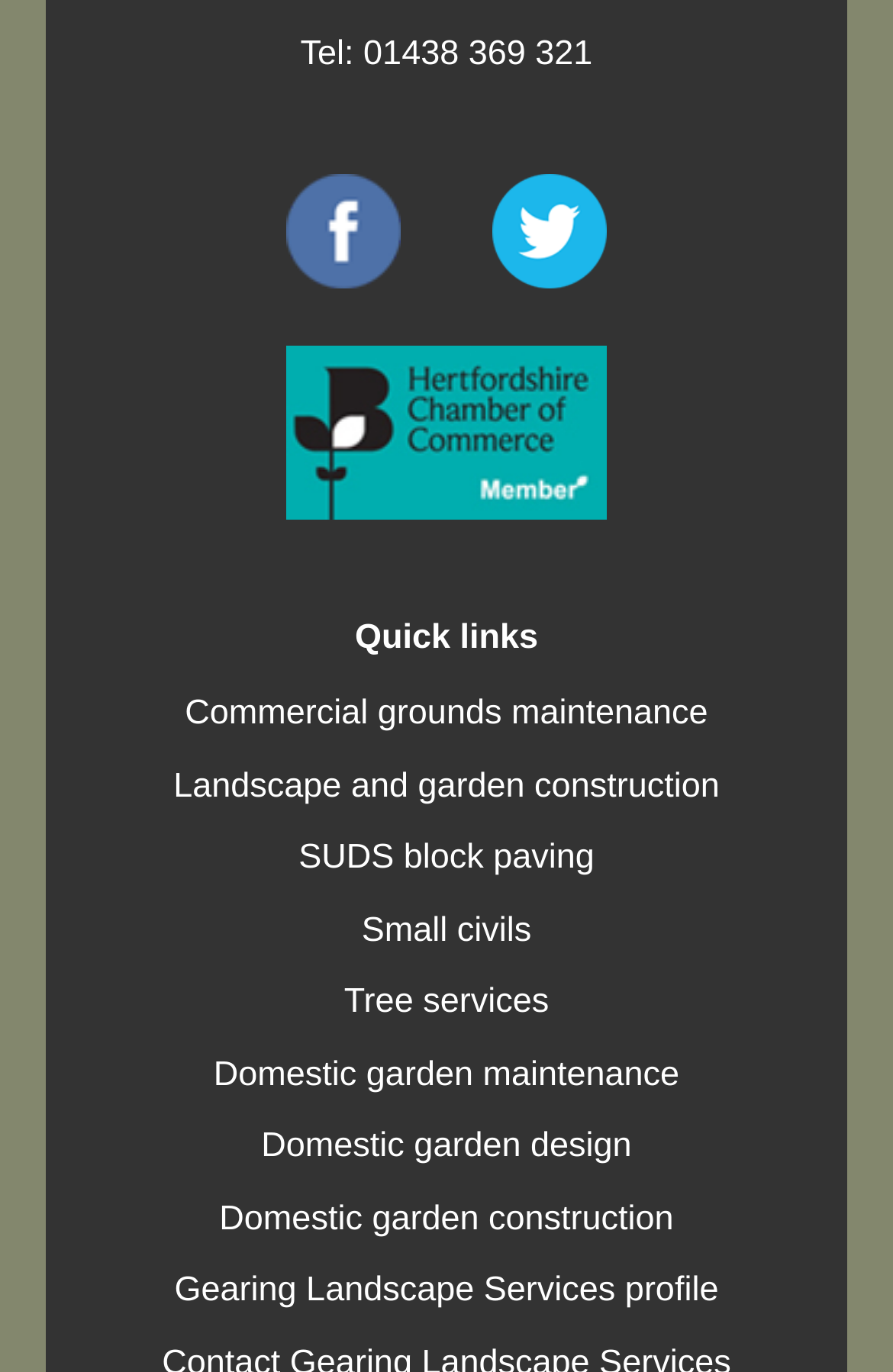How many tables are on the webpage? Observe the screenshot and provide a one-word or short phrase answer.

2